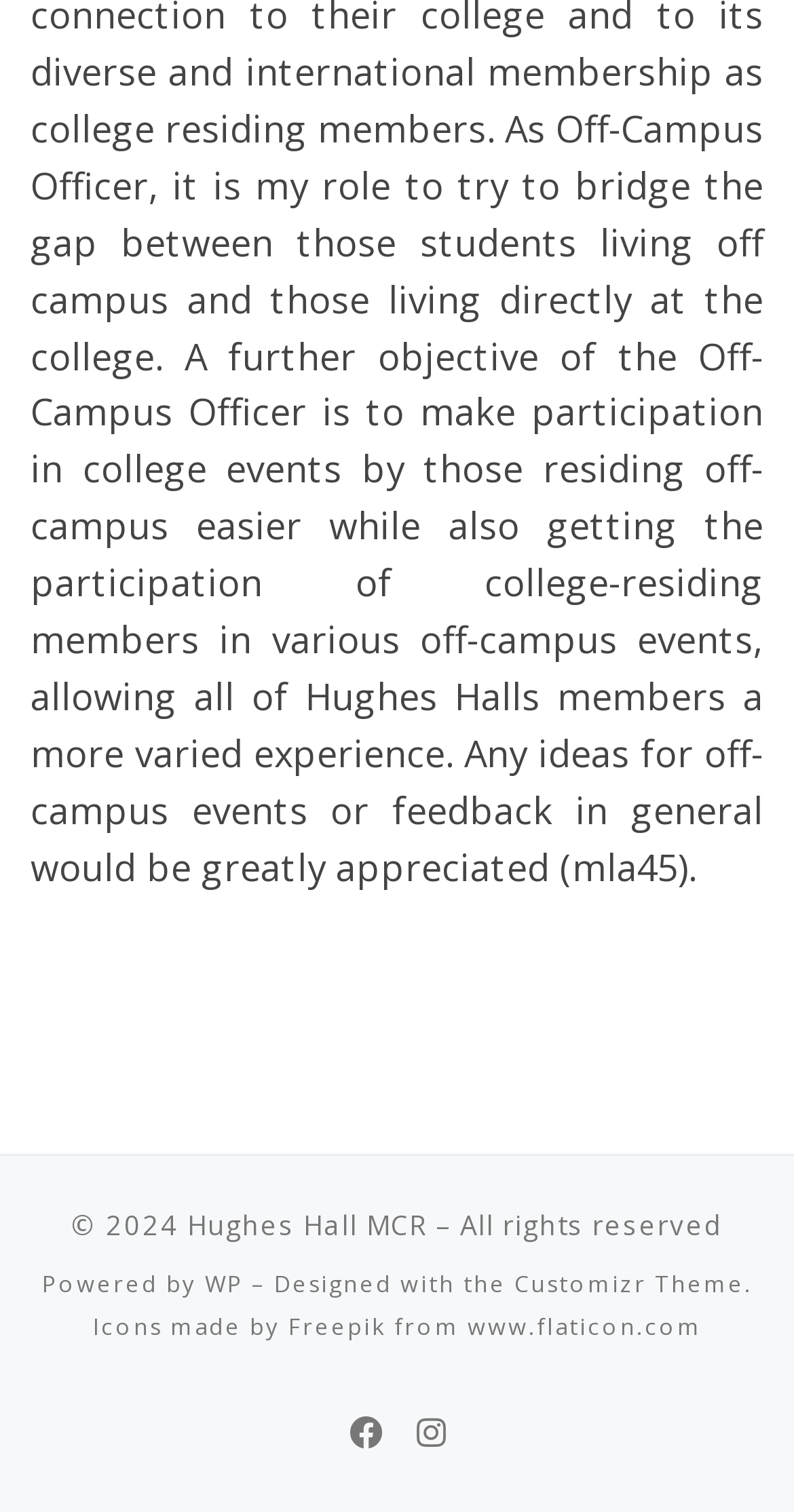Use the details in the image to answer the question thoroughly: 
What is the name of the icon designer?

The answer can be found by looking at the link element with the text 'Freepik' which is located at the bottom of the webpage, indicating that the icons used on the webpage were designed by Freepik.